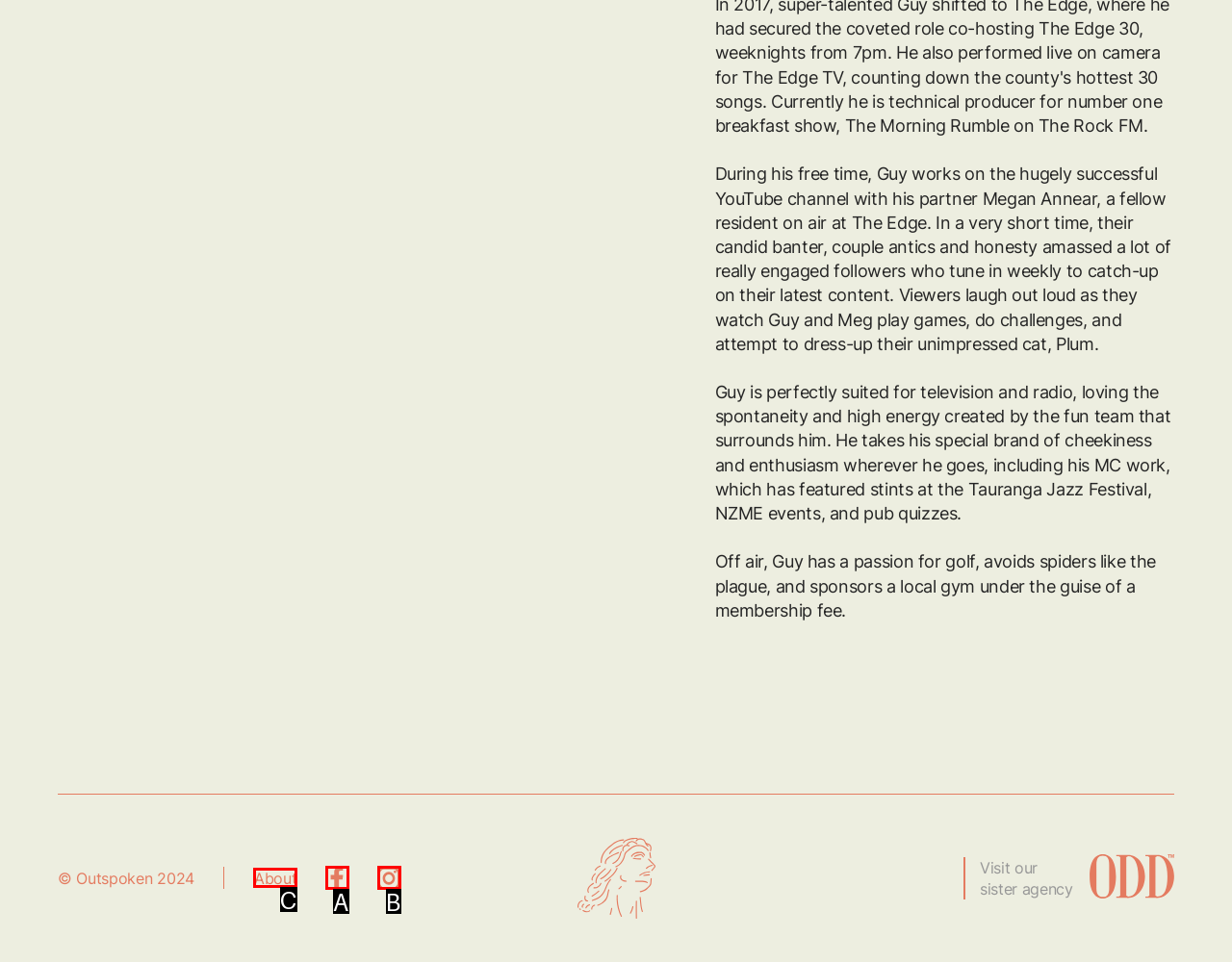Determine which option matches the element description: About
Answer using the letter of the correct option.

C